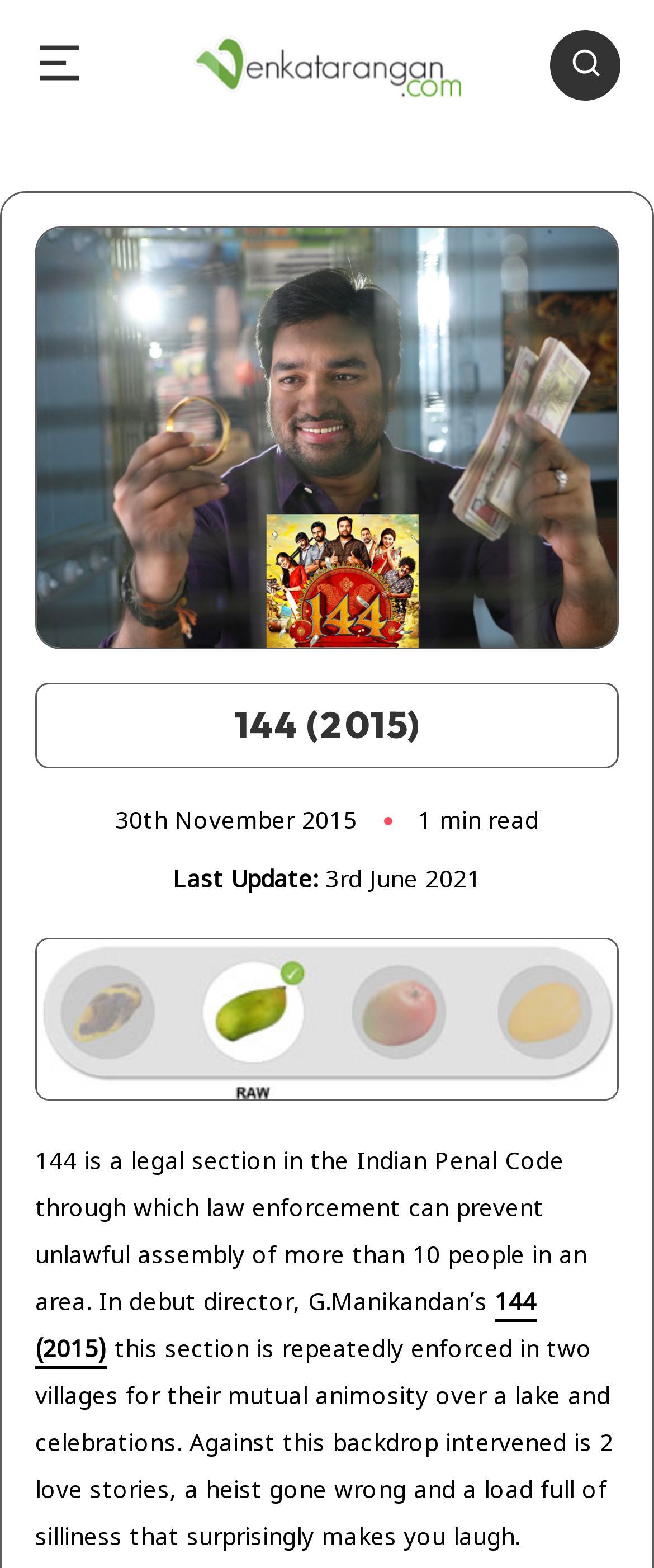Explain the features and main sections of the webpage comprehensively.

The webpage is about the 2015 Indian film "144" directed by G. Manikandan. At the top left of the page, there is a small image. Below it, there is a link to "Venkatarangan blog" with an accompanying image. On the top right, there is a search link with a small icon. 

The main content of the page is divided into two sections. The top section has a heading "144 (2015)" and displays the release date "30th November 2015" and the reading time "1 min read". Below this, there is a line indicating the last update date as "3rd June 2021".

The bottom section provides a brief summary of the film. It explains that Section 144 of the Indian Penal Code allows law enforcement to prevent unlawful assembly of more than 10 people in an area. The film's plot revolves around two villages with mutual animosity over a lake and celebrations, intertwined with two love stories, a heist gone wrong, and comedic elements. There is also a link to "144 (2015)" within this section.